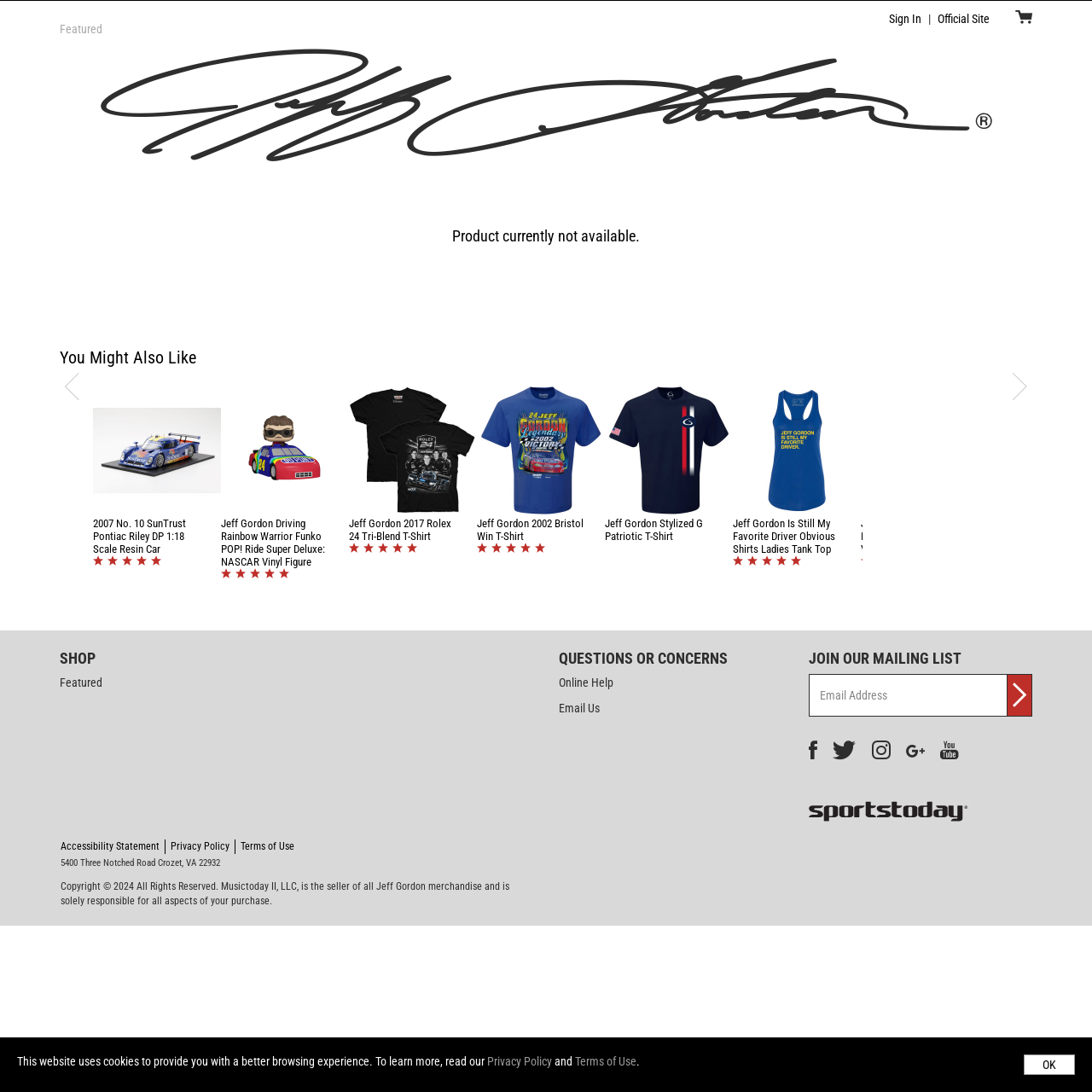Given the description "Terms of Use", determine the bounding box of the corresponding UI element.

[0.527, 0.966, 0.583, 0.978]